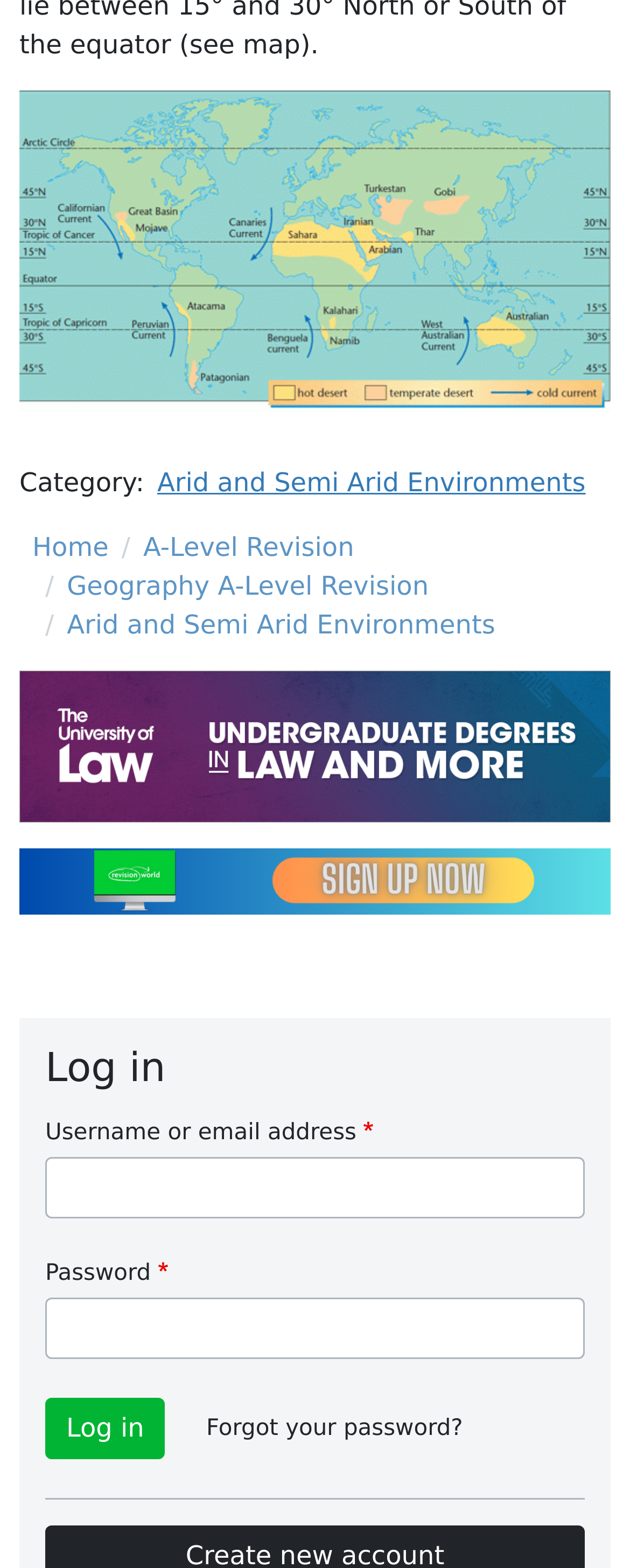Locate the bounding box coordinates of the UI element described by: "Arid and Semi Arid Environments". Provide the coordinates as four float numbers between 0 and 1, formatted as [left, top, right, bottom].

[0.25, 0.298, 0.93, 0.317]